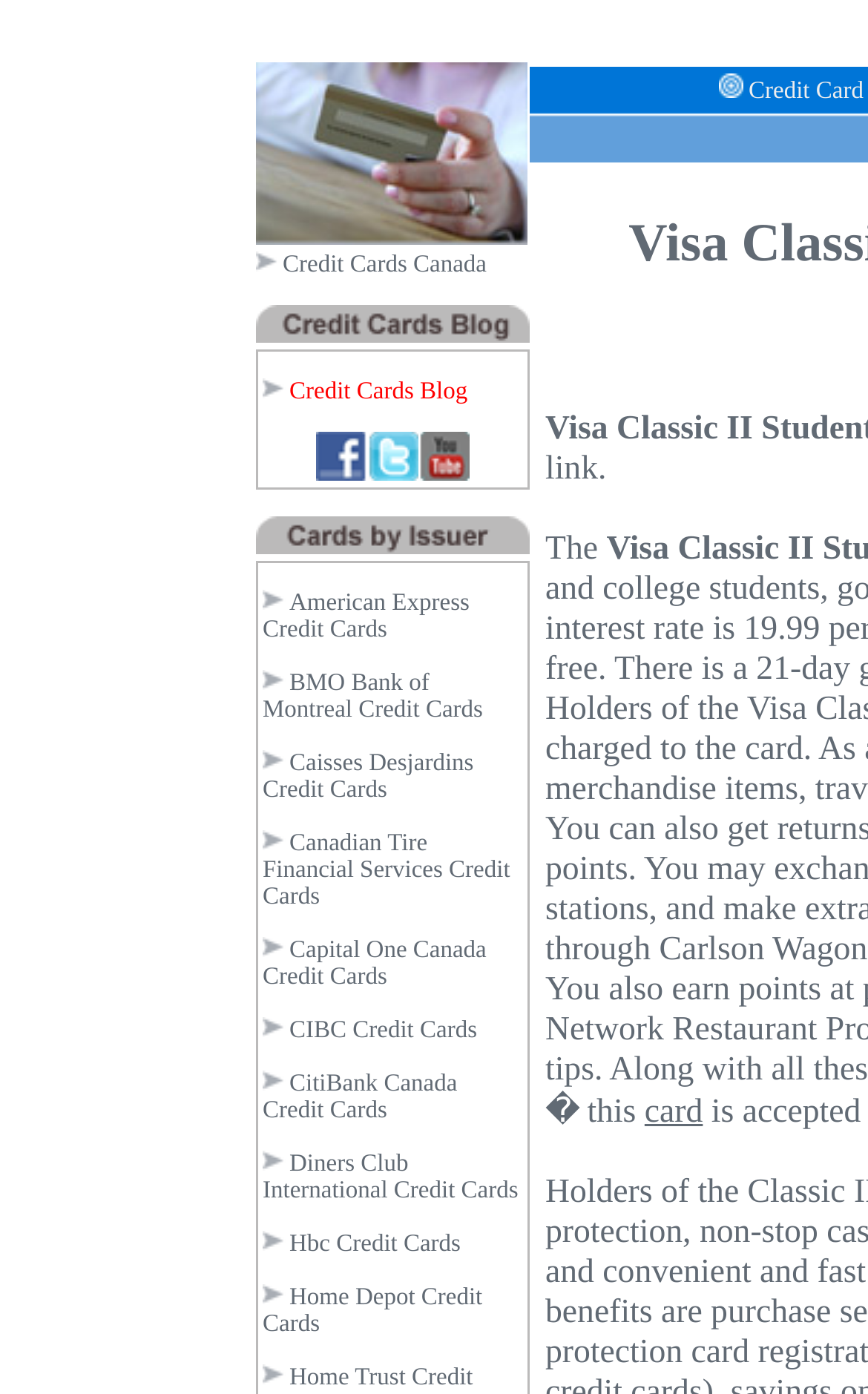What is the tone of this webpage?
From the image, provide a succinct answer in one word or a short phrase.

Informative